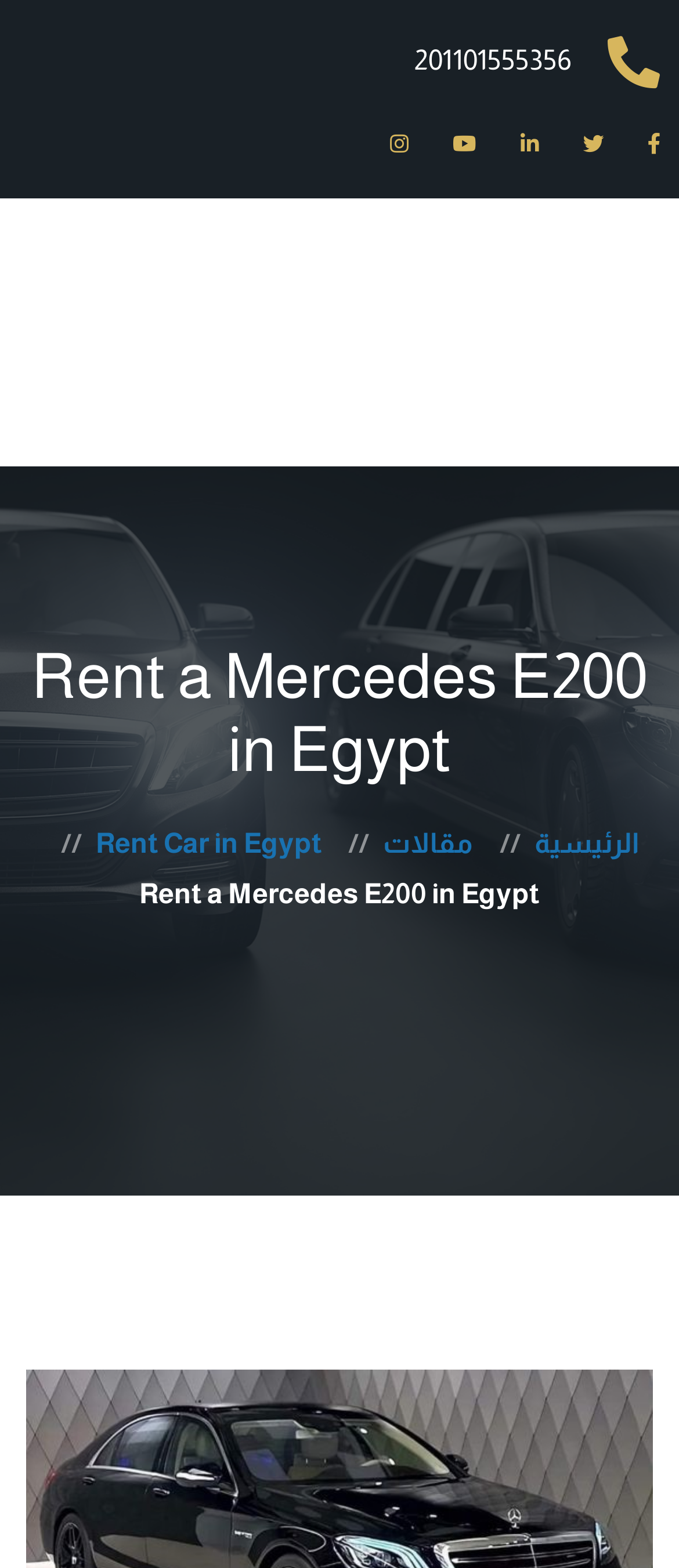Please identify the primary heading on the webpage and return its text.

Rent a Mercedes E200 in Egypt